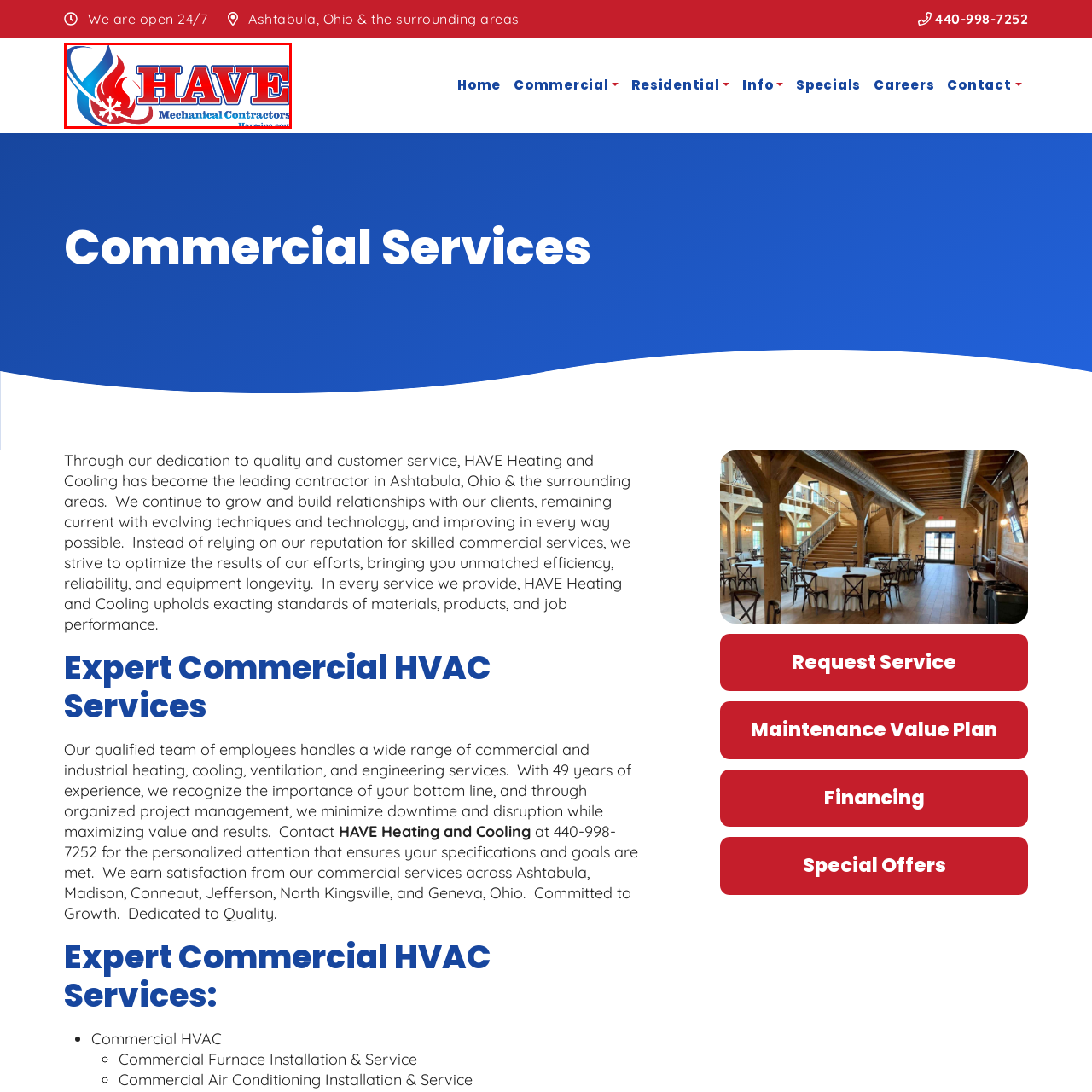View the segment outlined in white, What services does the company provide? 
Answer using one word or phrase.

Installation, repair, and maintenance